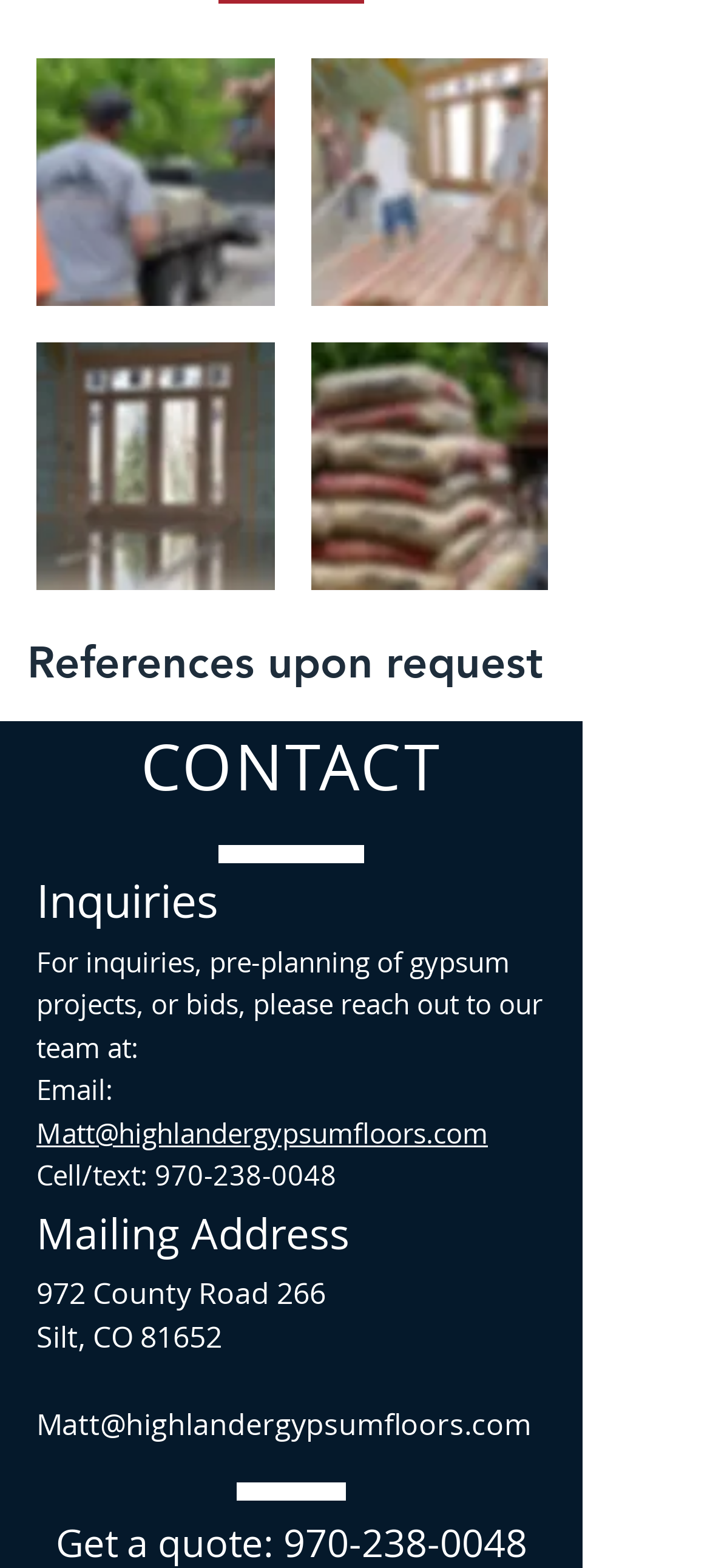Identify and provide the bounding box for the element described by: "The Gypsum Pour".

[0.437, 0.037, 0.772, 0.195]